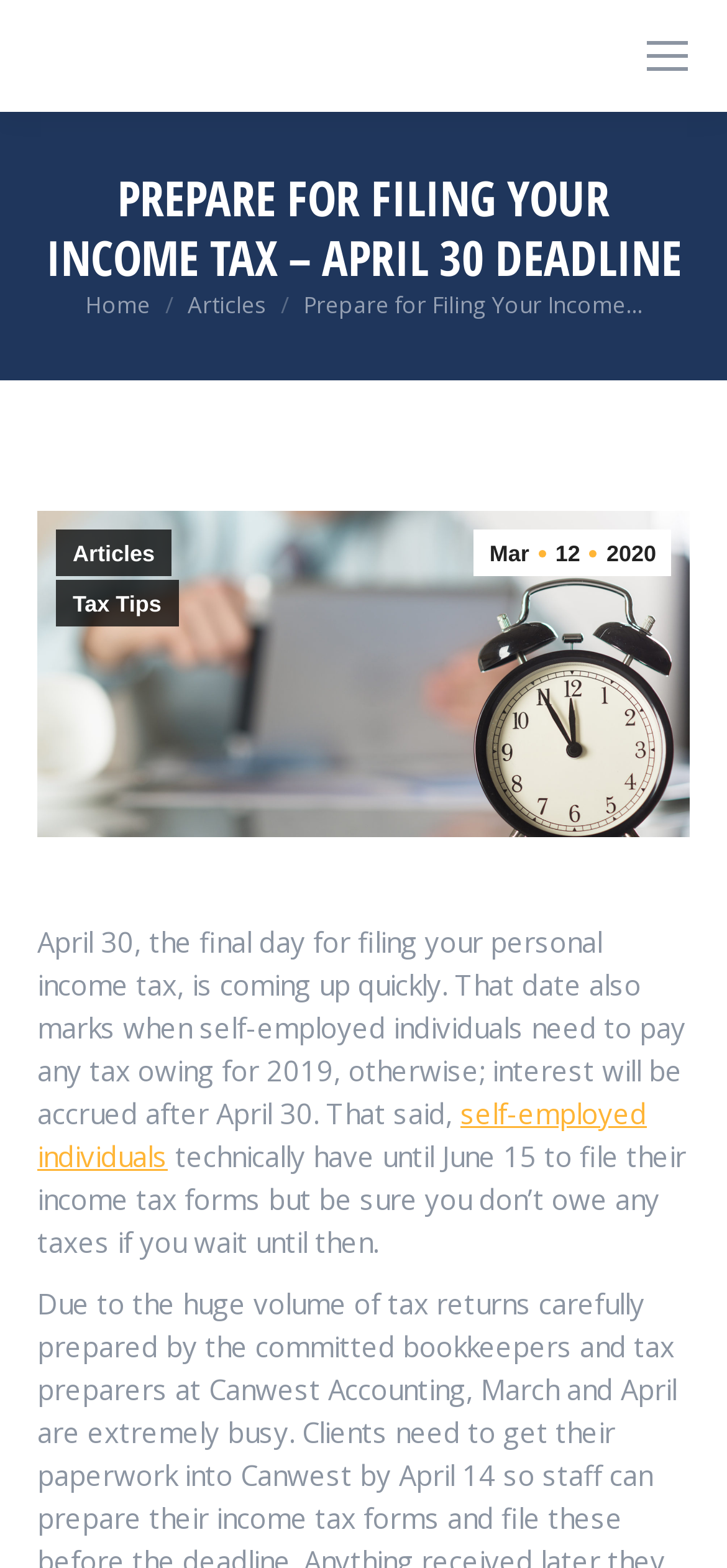Locate the bounding box coordinates of the clickable area to execute the instruction: "Read the previous article". Provide the coordinates as four float numbers between 0 and 1, represented as [left, top, right, bottom].

None